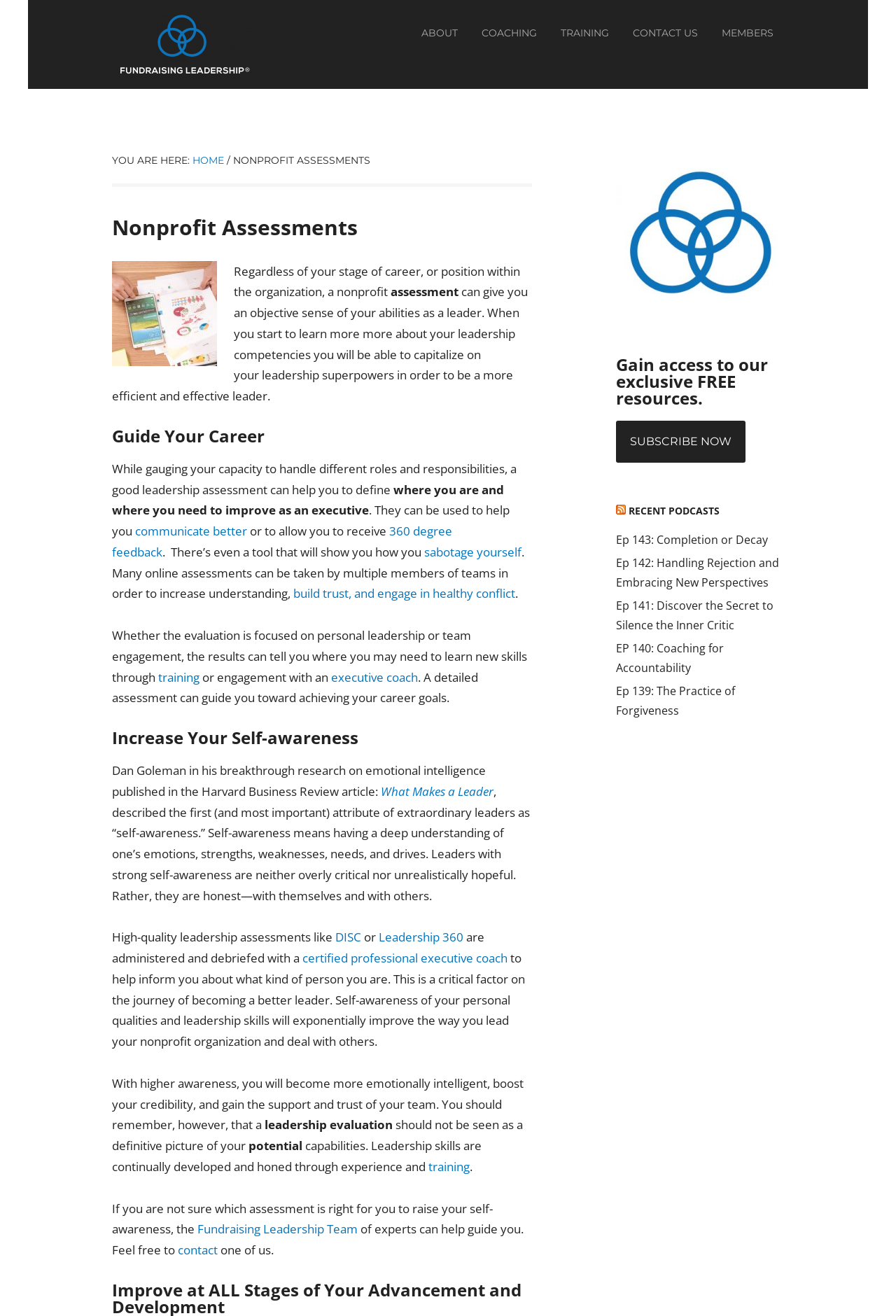Create an in-depth description of the webpage, covering main sections.

The webpage is about nonprofit assessments and leadership development. At the top, there is a navigation menu with links to "ABOUT", "COACHING", "TRAINING", "CONTACT US", and "MEMBERS". Below the navigation menu, there is a breadcrumb trail showing the current page's location, with links to "HOME" and "NONPROFIT ASSESSMENTS".

The main content of the page is divided into three sections. The first section, "Guide Your Career", explains how a nonprofit assessment can help individuals gauge their leadership abilities and identify areas for improvement. The text describes how an assessment can provide an objective sense of one's leadership competencies, allowing individuals to capitalize on their strengths and improve their weaknesses.

The second section, "Increase Your Self-awareness", discusses the importance of self-awareness in leadership development. It cites research by Dan Goleman on emotional intelligence and describes how high-quality leadership assessments, such as DISC or Leadership 360, can help individuals gain a deeper understanding of their emotions, strengths, weaknesses, and drives.

The third section, "Improve at ALL Stages of Your Advancement and Development", emphasizes the importance of continuous learning and development in leadership. It notes that leadership skills are continually developed and honed through experience and training, and that a leadership evaluation should not be seen as a definitive picture of one's potential.

On the right-hand side of the page, there is a sidebar with a heading "Primary Sidebar". This section contains a call-to-action to subscribe to exclusive free resources, a list of recent podcasts, and links to individual podcast episodes.

There are several links and headings throughout the page, but no images except for a small RSS icon in the sidebar. The overall layout is clean and easy to navigate, with clear headings and concise text.